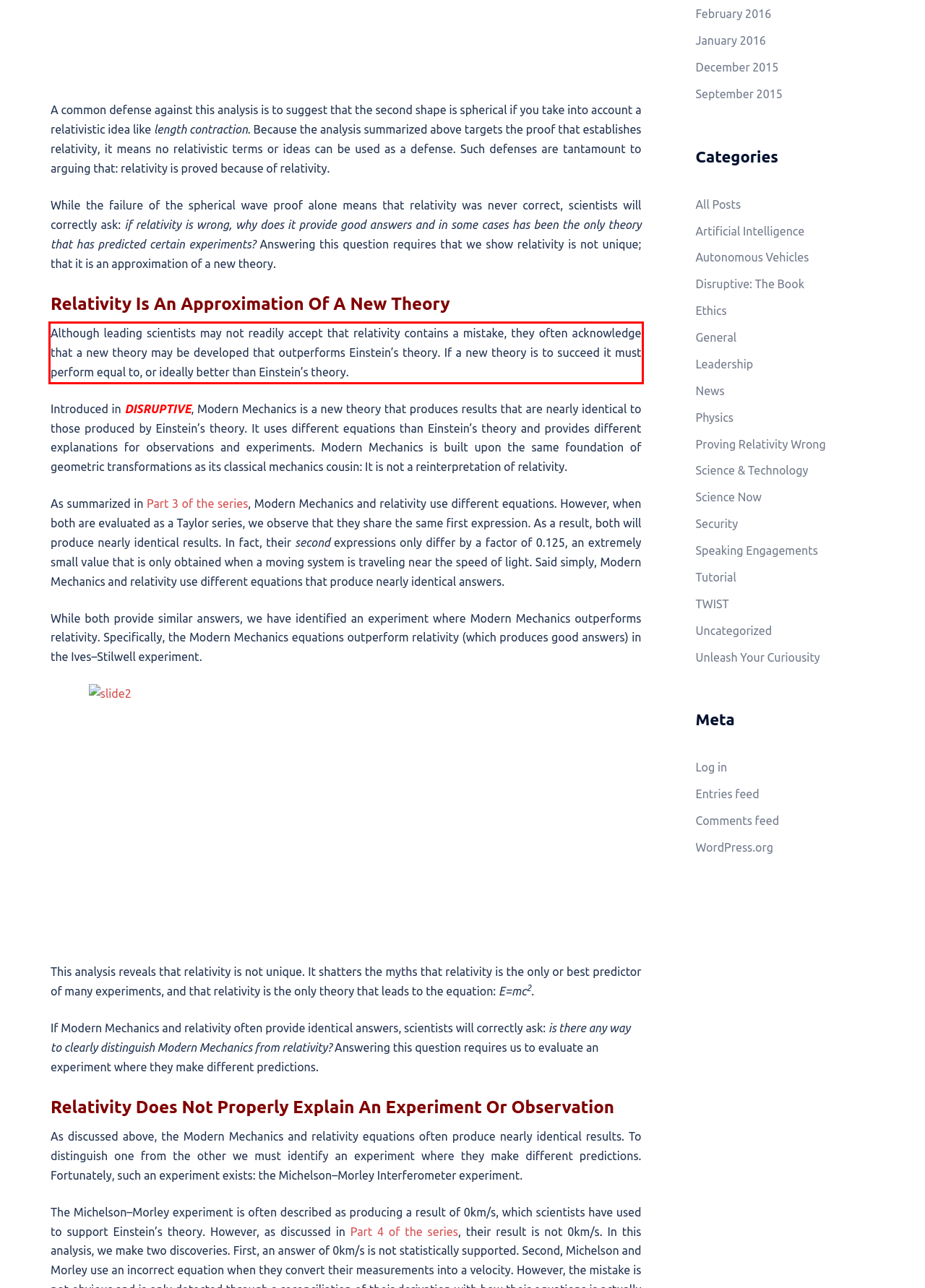You have a screenshot of a webpage with a UI element highlighted by a red bounding box. Use OCR to obtain the text within this highlighted area.

Although leading scientists may not readily accept that relativity contains a mistake, they often acknowledge that a new theory may be developed that outperforms Einstein’s theory. If a new theory is to succeed it must perform equal to, or ideally better than Einstein’s theory.